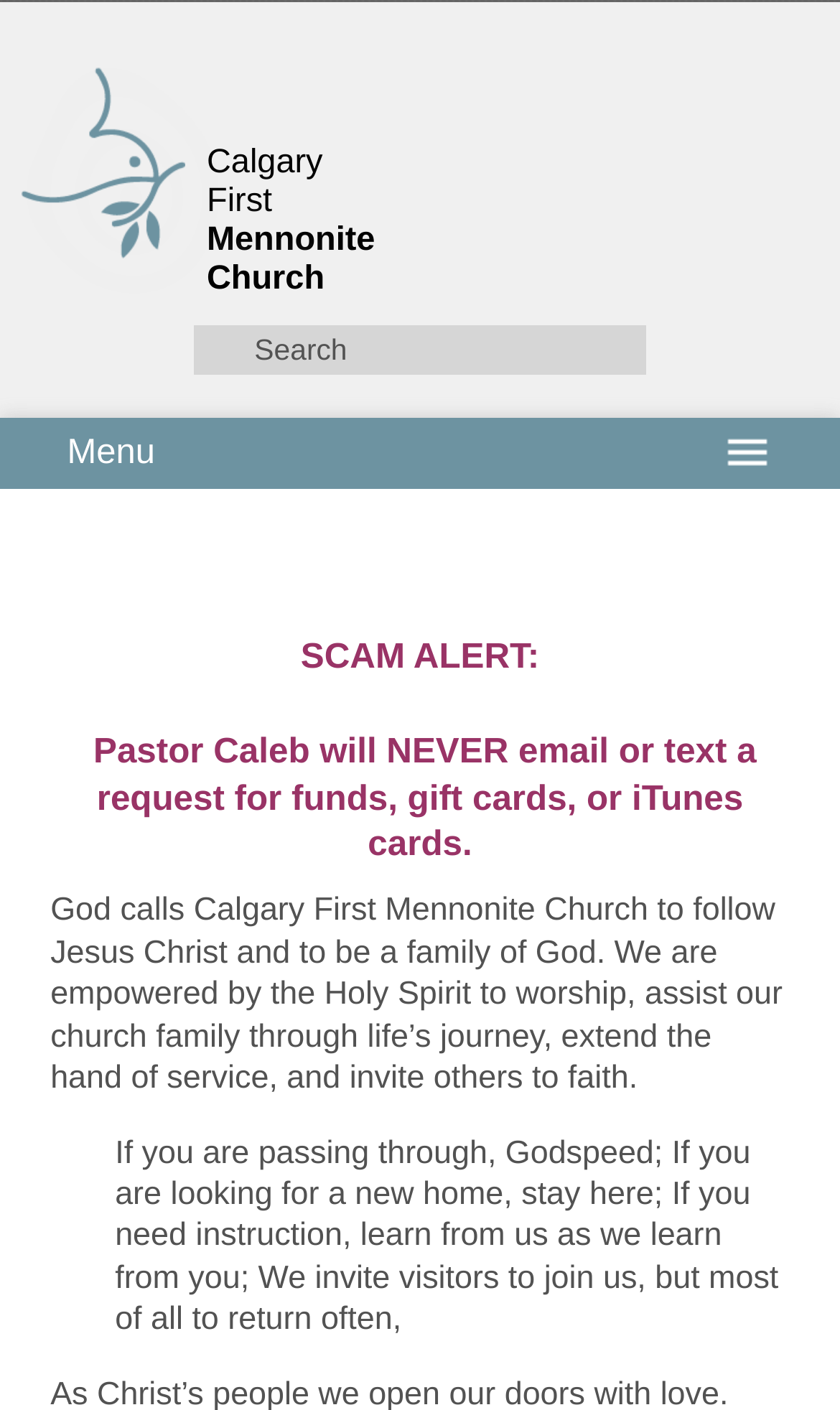What is the purpose of the search box?
Look at the image and provide a detailed response to the question.

The search box is located near the top of the page and has a placeholder text 'Search'. This suggests that the purpose of the search box is to allow users to search for something on the website.